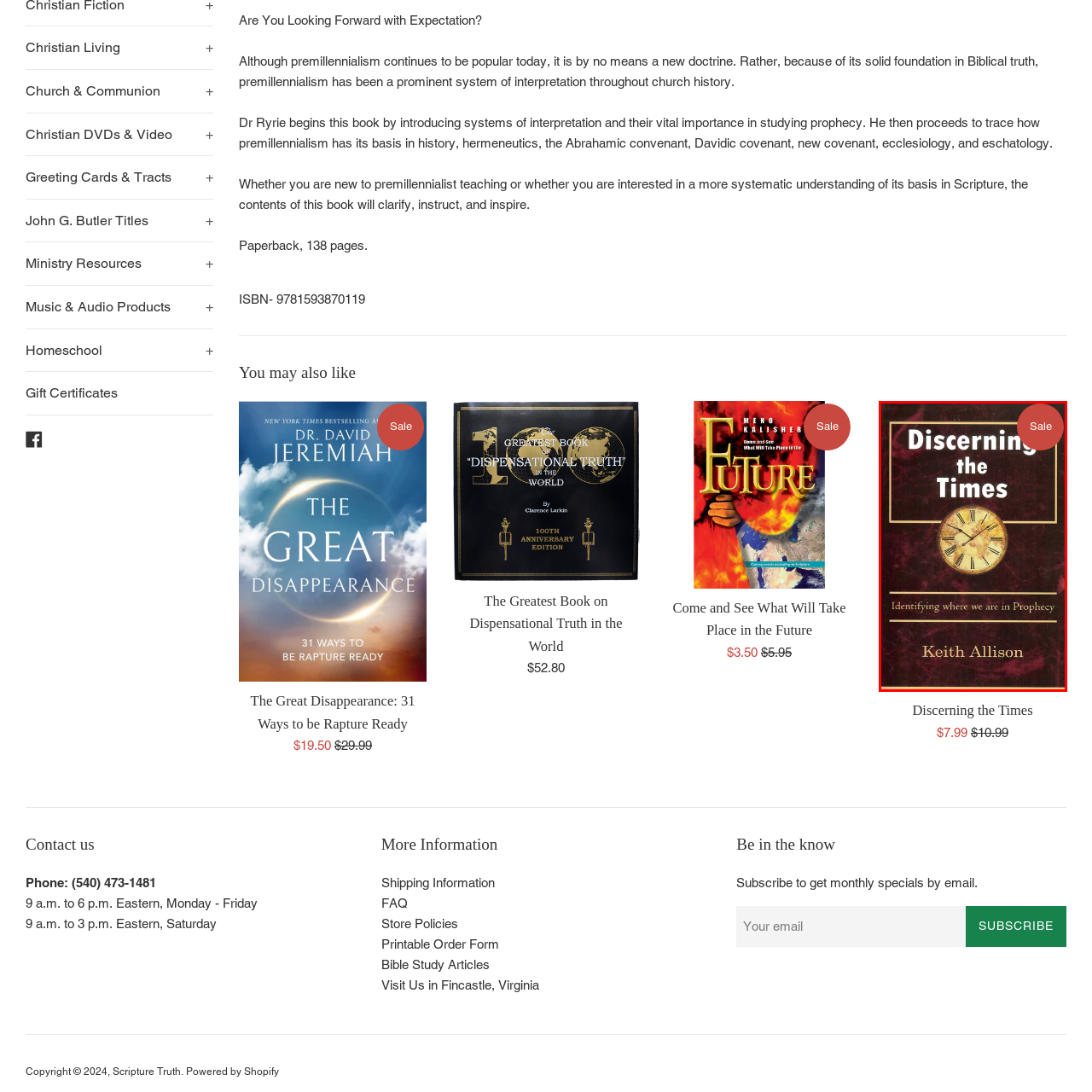Describe thoroughly what is shown in the red-bordered area of the image.

The image displays the cover of the book titled "Discerning the Times," authored by Keith Allison. The cover features a rich burgundy background adorned with a prominent circular clock graphic, symbolizing the theme of timing in relation to prophecy. The title "Discerning the Times" is prominently displayed at the top in bold, white letters, highlighting its focus on prophetic interpretation. Below the clock, a subtitle reads "Identifying where we are in Prophecy," suggesting the book's intent to guide readers in understanding current events through a prophetic lens. Additionally, a red circular label indicating "Sale" adds an element of urgency, appealing to potential buyers who may be interested in exploring the subject matter at a discounted price. This book appears to be an attractive option for readers interested in theology, prophecy, and eschatology.